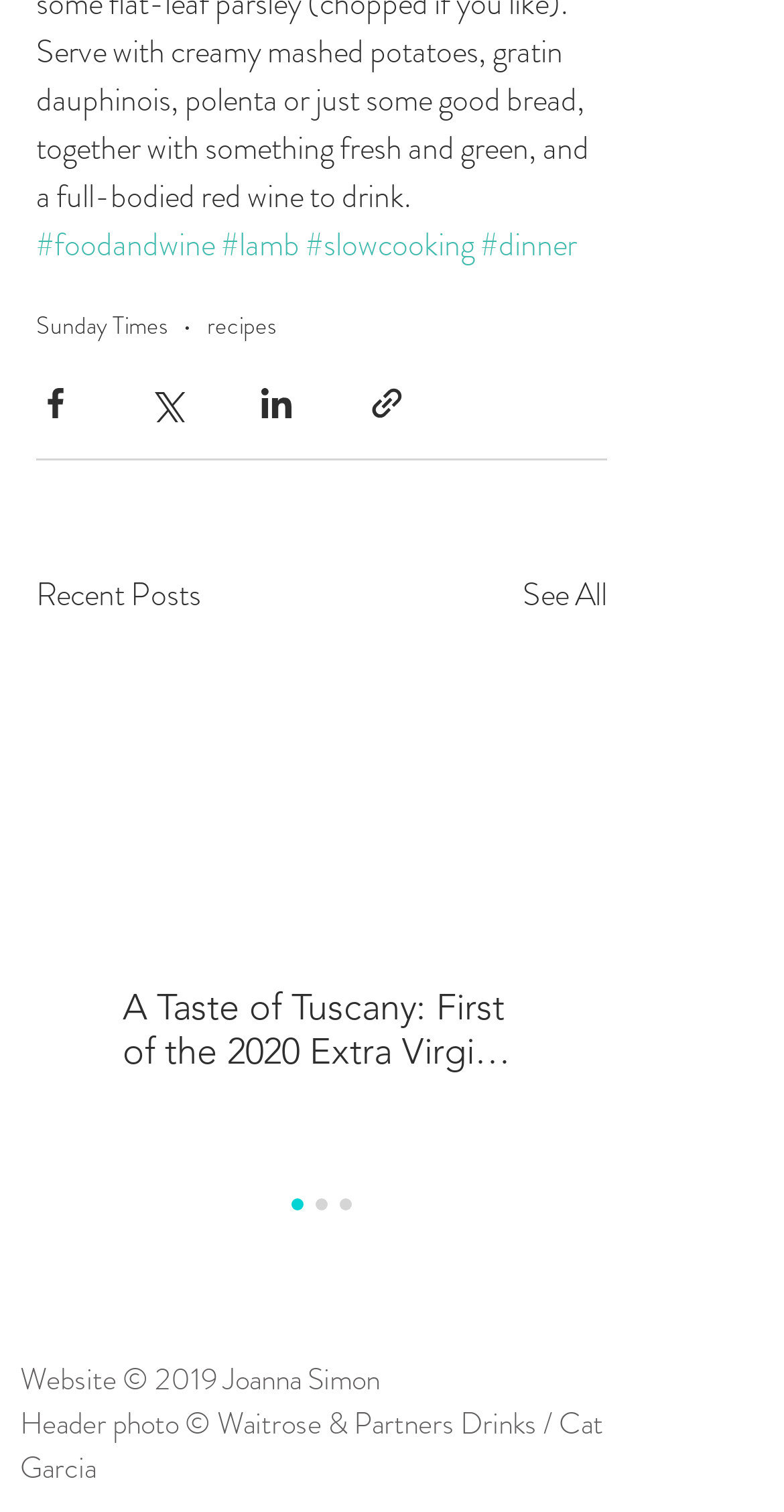Pinpoint the bounding box coordinates of the clickable area necessary to execute the following instruction: "View the 'A Taste of Tuscany' article". The coordinates should be given as four float numbers between 0 and 1, namely [left, top, right, bottom].

[0.156, 0.651, 0.664, 0.71]